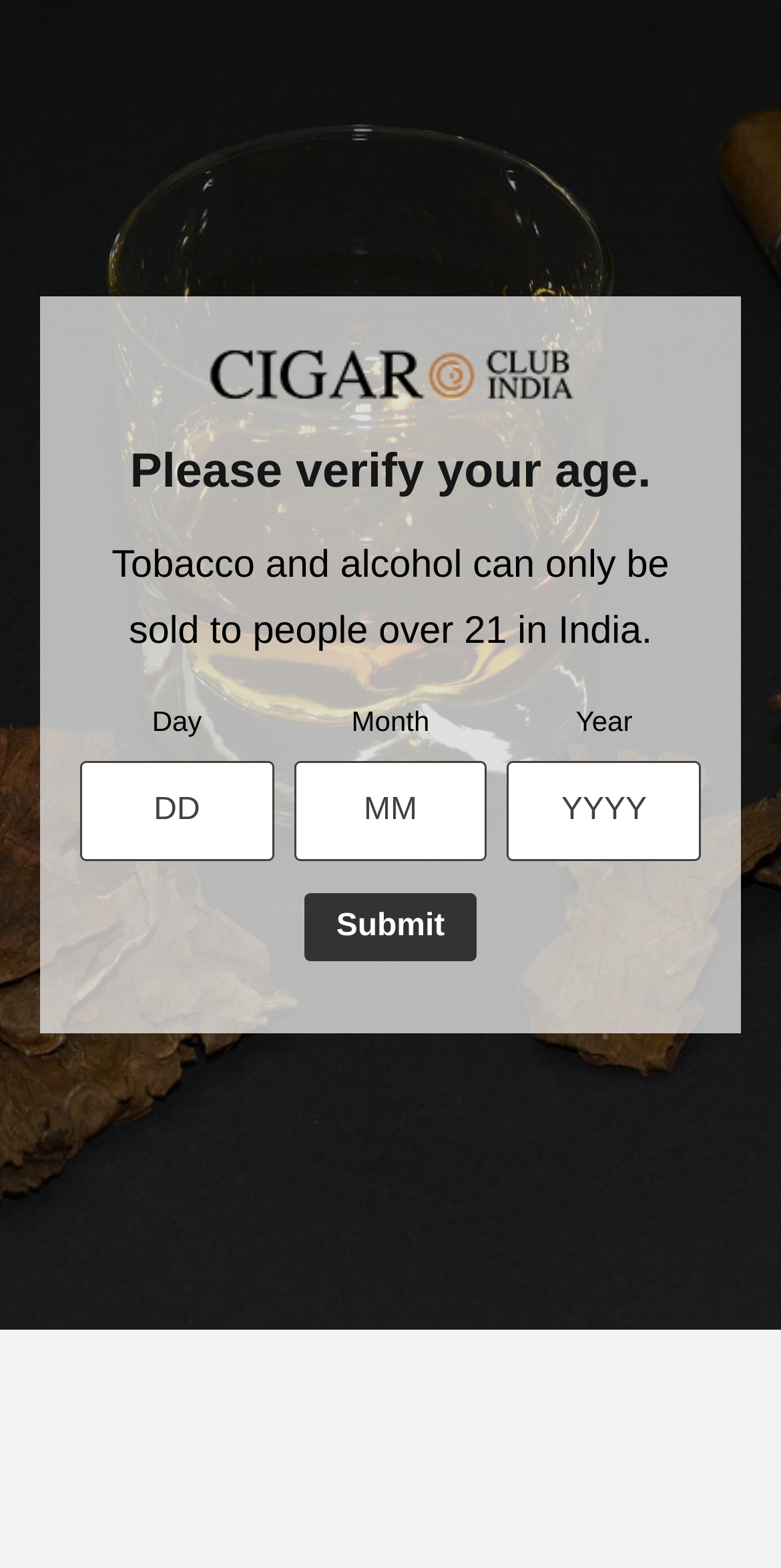Describe all the key features and sections of the webpage thoroughly.

The webpage is an e-commerce site, specifically a product page for Cohiba Short Box of 10 cigars. At the top, there is a logo of Cigar Club India, which is an image. Below the logo, there is a navigation menu with links to toggle mobile menu, search, and cart.

The main content of the page is divided into two sections. On the left, there is a modal dialog for age verification, which is a required step before accessing the site. The dialog has a heading "Please verify your age" and a text "Tobacco and alcohol can only be sold to people over 21 in India." Below the text, there are three input fields for day, month, and year, with corresponding labels, and a submit button.

On the right side of the page, there is a product description section. At the top, there is a heading "Cohiba Short Box of 10" followed by the product price, ₹6,854.00. Below the price, there is a figure with an image of the product, and two links, one with the product name "Cohiba Short 01" and another without a text.

Further down, there is a section with the heading "Additional information". Below this heading, there are three buttons: a minus button, a spin button to select the quantity of the product, and a plus button. The quantity can be set between 1 and 5.